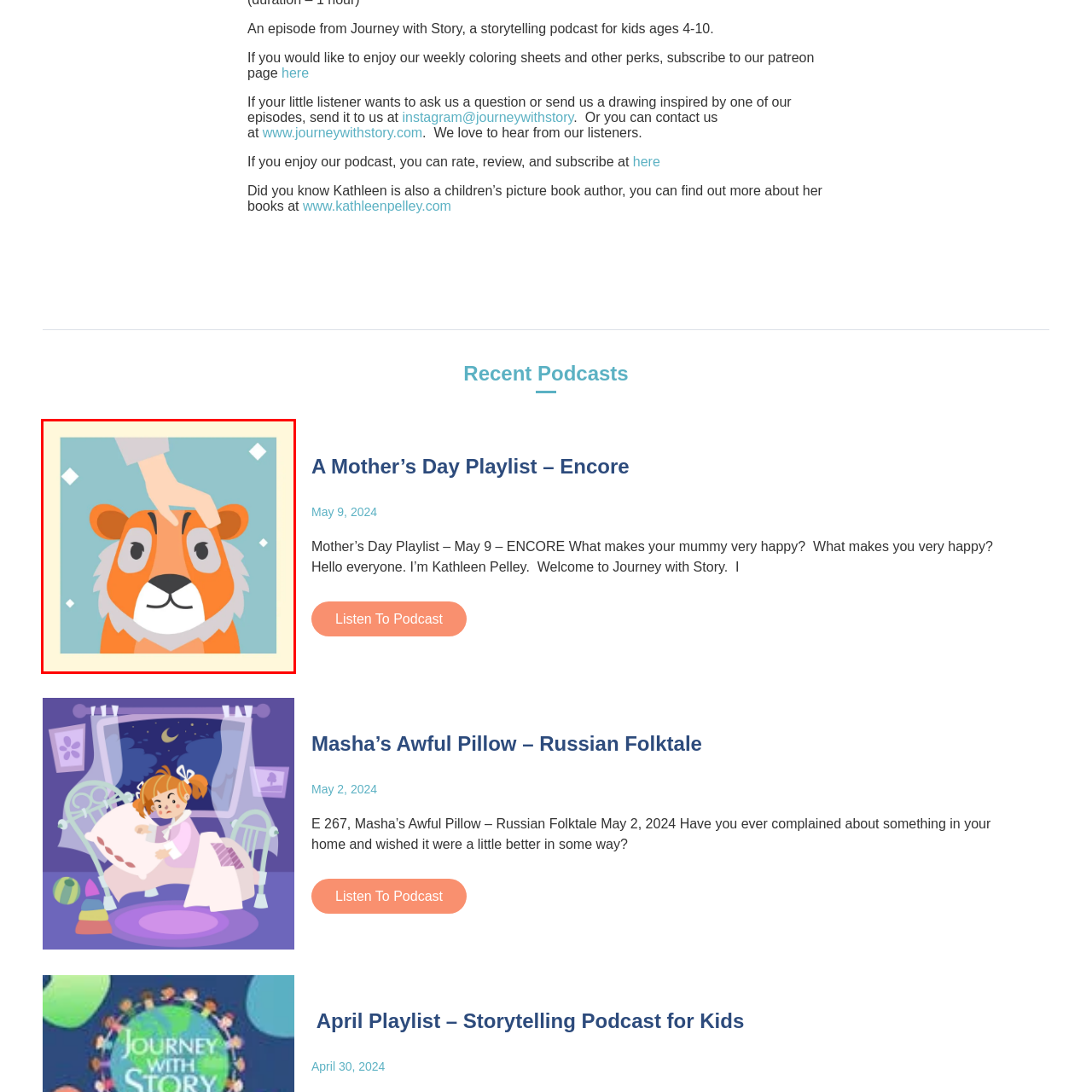What is the tone conveyed by the hand petting the tiger?  
Analyze the image surrounded by the red box and deliver a detailed answer based on the visual elements depicted in the image.

The caption states that the hand gently reaches down to pet the tiger, conveying a sense of affection and friendliness, which implies that the tone of the illustration is warm and gentle.